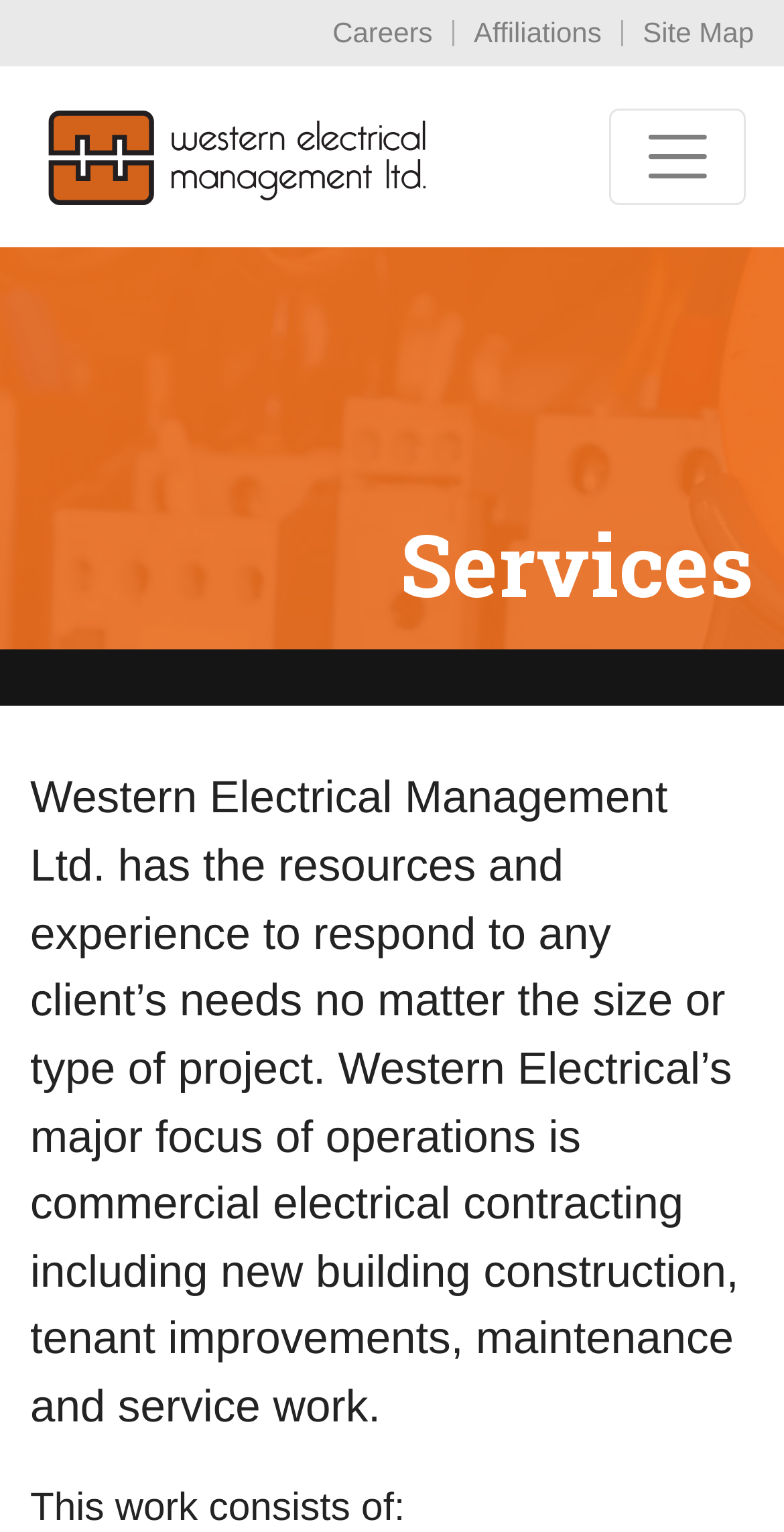Specify the bounding box coordinates (top-left x, top-left y, bottom-right x, bottom-right y) of the UI element in the screenshot that matches this description: aria-label="Toggle navigation"

[0.776, 0.071, 0.95, 0.134]